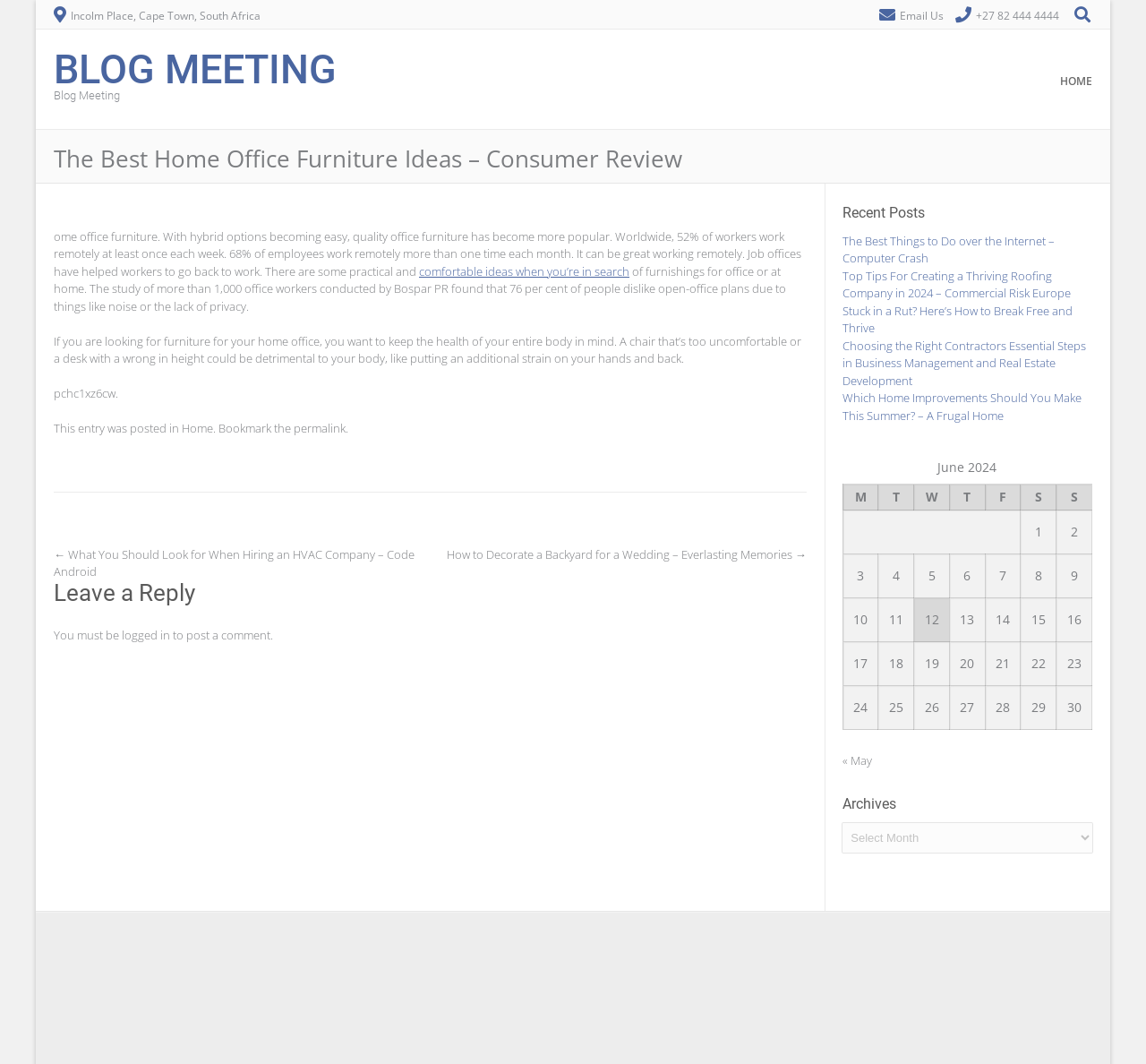Describe all the key features of the webpage in detail.

This webpage is about home office furniture, with a focus on comfort and practicality. At the top, there is a header section with the title "The Best Home Office Furniture Ideas - Consumer Review - Blog Meeting" and a navigation menu with links to "HOME" and "BLOG MEETING". Below the header, there is a search bar and a button to submit a search query.

The main content of the page is an article about home office furniture, which discusses the importance of comfort and ergonomics in the workplace. The article is divided into several paragraphs, with links to related topics and a call to action to explore more ideas for home office furniture.

To the right of the article, there is a sidebar with a heading "Recent Posts" and a list of links to other articles on the website, including topics such as roofing companies, home improvements, and business management.

At the bottom of the page, there is a footer section with a copyright notice, a link to the homepage, and a permalink to the current article. There is also a section for post navigation, with links to previous and next articles.

On the right side of the footer, there is a calendar table for June 2024, with links to posts published on specific dates. The calendar is followed by a section for leaving a reply, with a note that users must be logged in to post a comment.

Overall, the webpage is focused on providing information and resources for people looking to create a comfortable and practical home office, with a clean and organized layout and easy navigation.